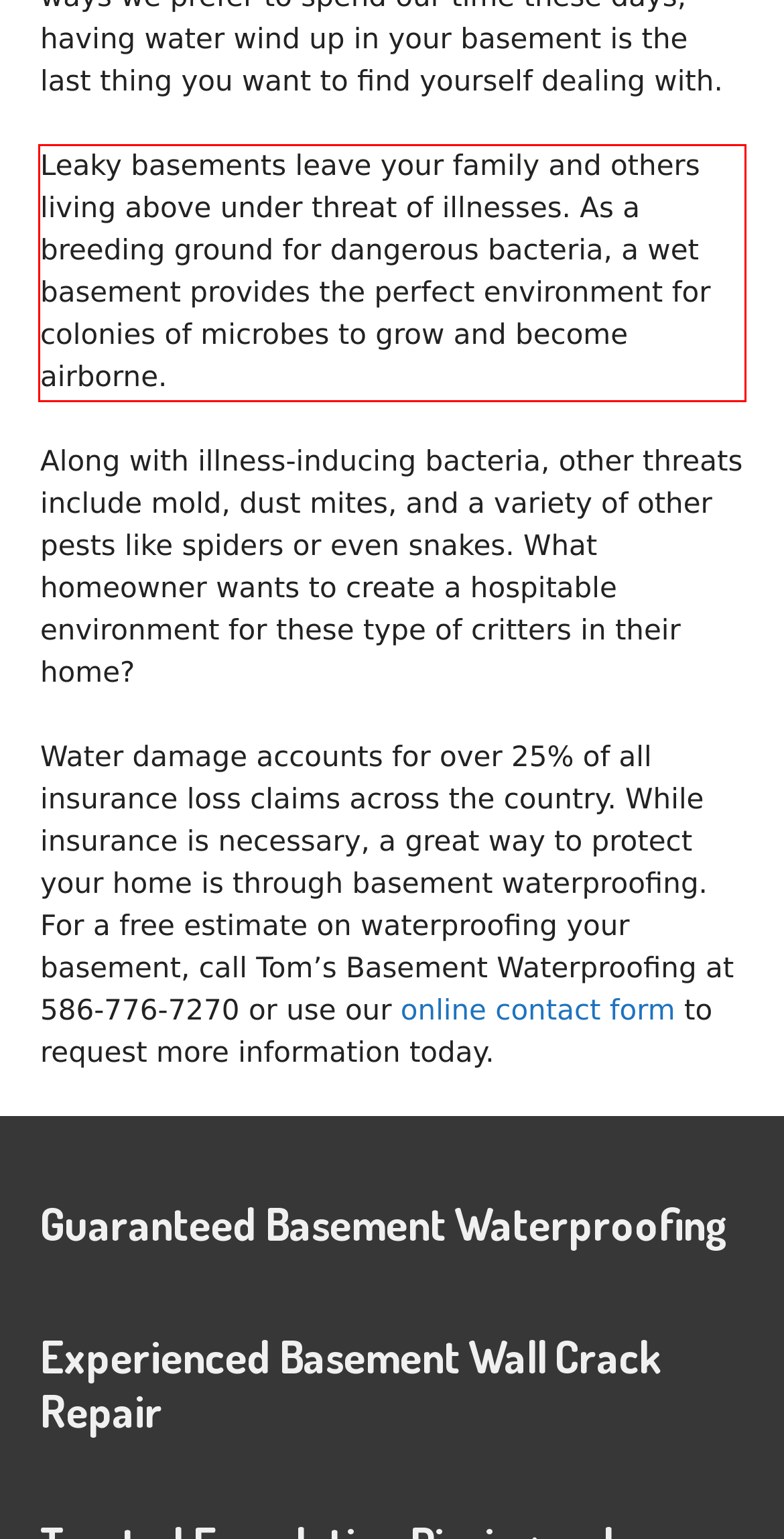You are provided with a webpage screenshot that includes a red rectangle bounding box. Extract the text content from within the bounding box using OCR.

Leaky basements leave your family and others living above under threat of illnesses. As a breeding ground for dangerous bacteria, a wet basement provides the perfect environment for colonies of microbes to grow and become airborne.